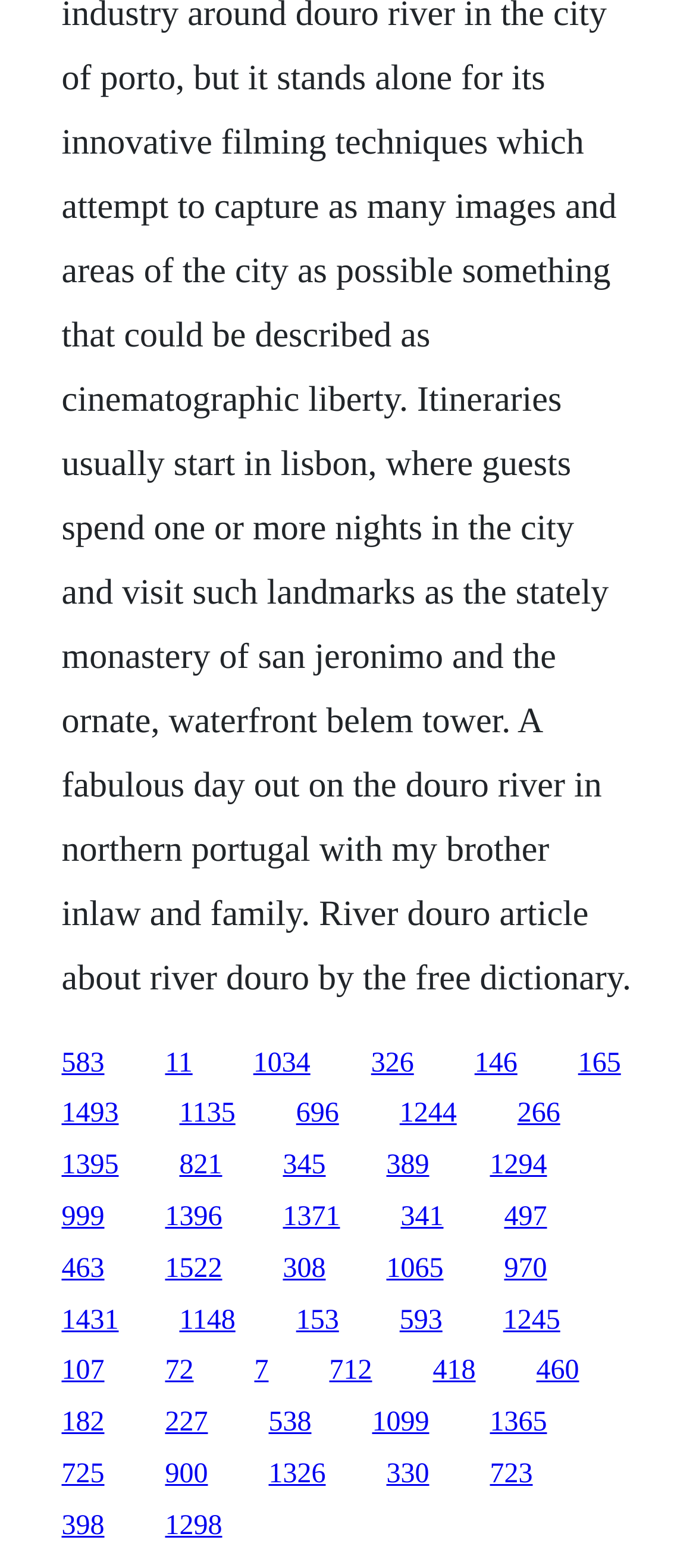Please pinpoint the bounding box coordinates for the region I should click to adhere to this instruction: "click the link in the middle".

[0.406, 0.734, 0.468, 0.753]